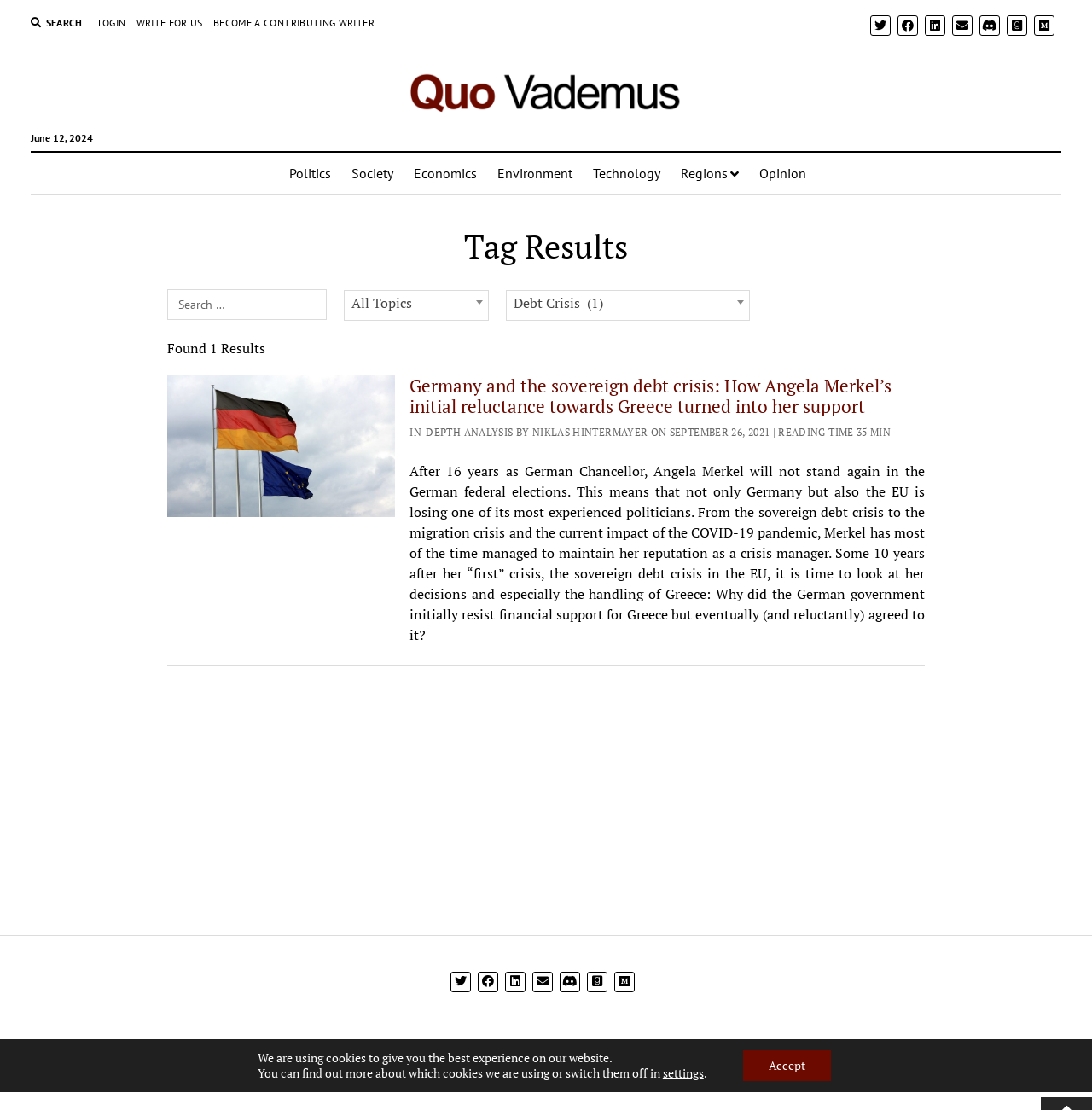Explain in detail what you observe on this webpage.

This webpage is a tag results page for a publication website called Quo Vademus. At the top, there is a search bar with a search button and a login button, as well as links to write for the website and become a contributing writer. To the right of these links, there are social media icons for Twitter, Facebook, LinkedIn, email, Discord, Goodreads, and Medium.

Below the search bar, there is a main content area with a heading that reads "Tag Results." Within this area, there is a search field and a dropdown menu to select a topic. The page displays one search result, which is an article titled "Germany and the sovereign debt crisis: How Angela Merkel’s initial reluctance towards Greece turned into her support." The article has a thumbnail image of a German and EU flag, and a brief summary of the article's content.

To the right of the article, there are links to various topics, including Politics, Society, Economics, Environment, Technology, and Regions. Below the article, there is a footer area with links to About us, Our Authors, Opportunities, Contribute, Privacy Policy, and Terms and Conditions. There are also social media icons again, and a GDPR cookie banner with a settings button and an accept button.